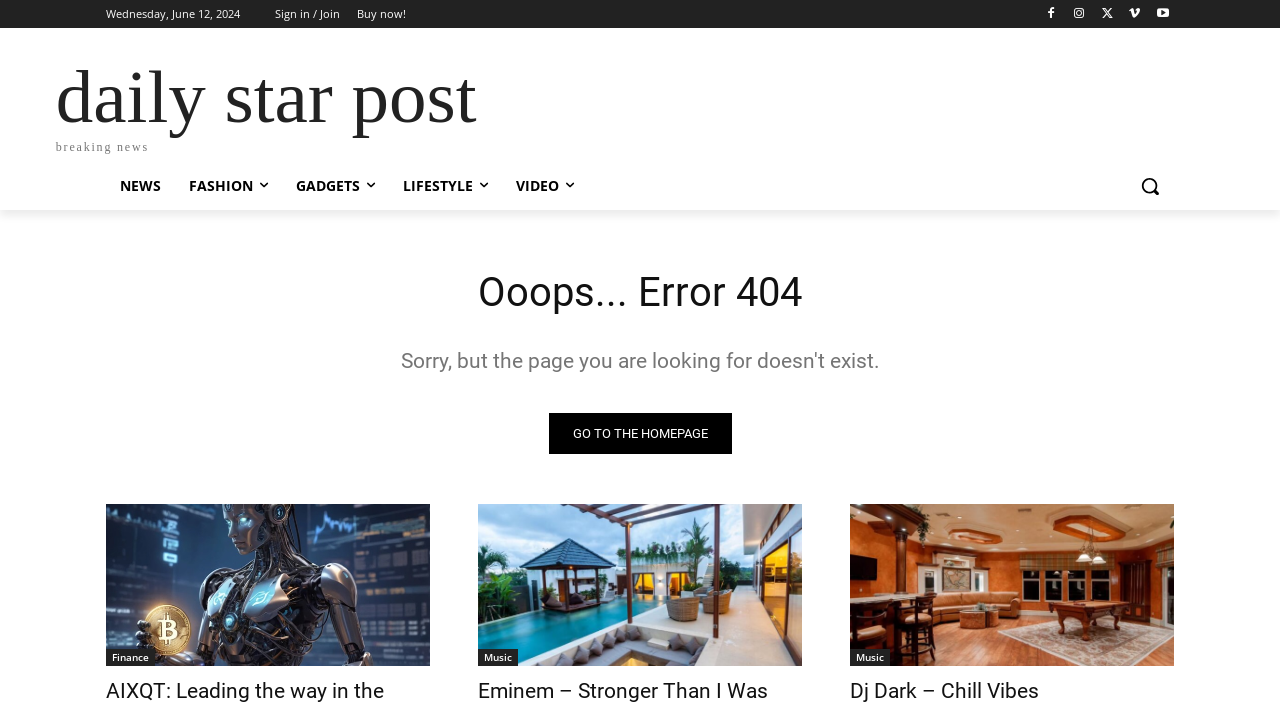From the webpage screenshot, identify the region described by title="Dj Dark – Chill Vibes". Provide the bounding box coordinates as (top-left x, top-left y, bottom-right x, bottom-right y), with each value being a floating point number between 0 and 1.

[0.664, 0.715, 0.917, 0.945]